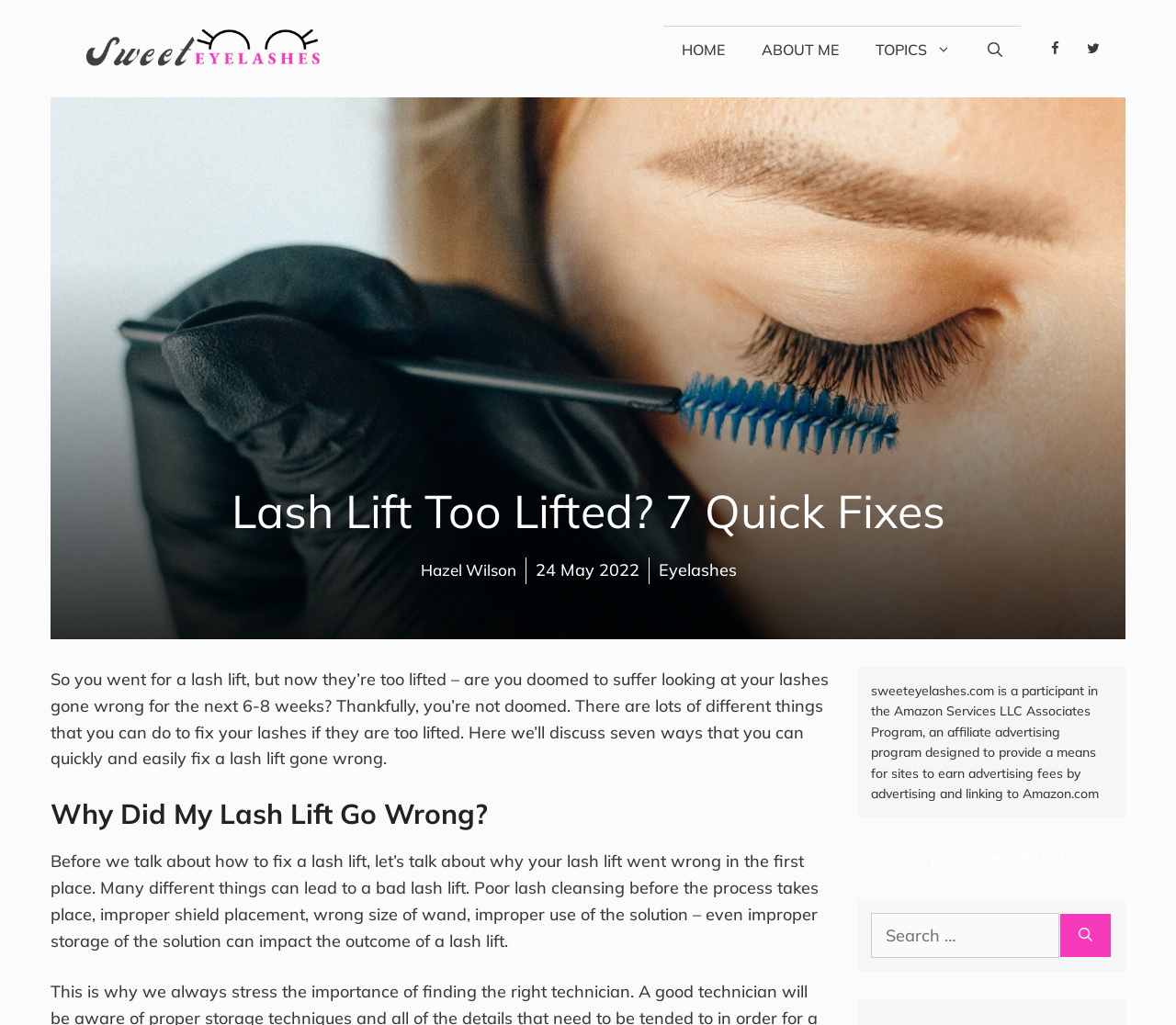Provide your answer in a single word or phrase: 
What is the website's name?

Sweet Eyelashes